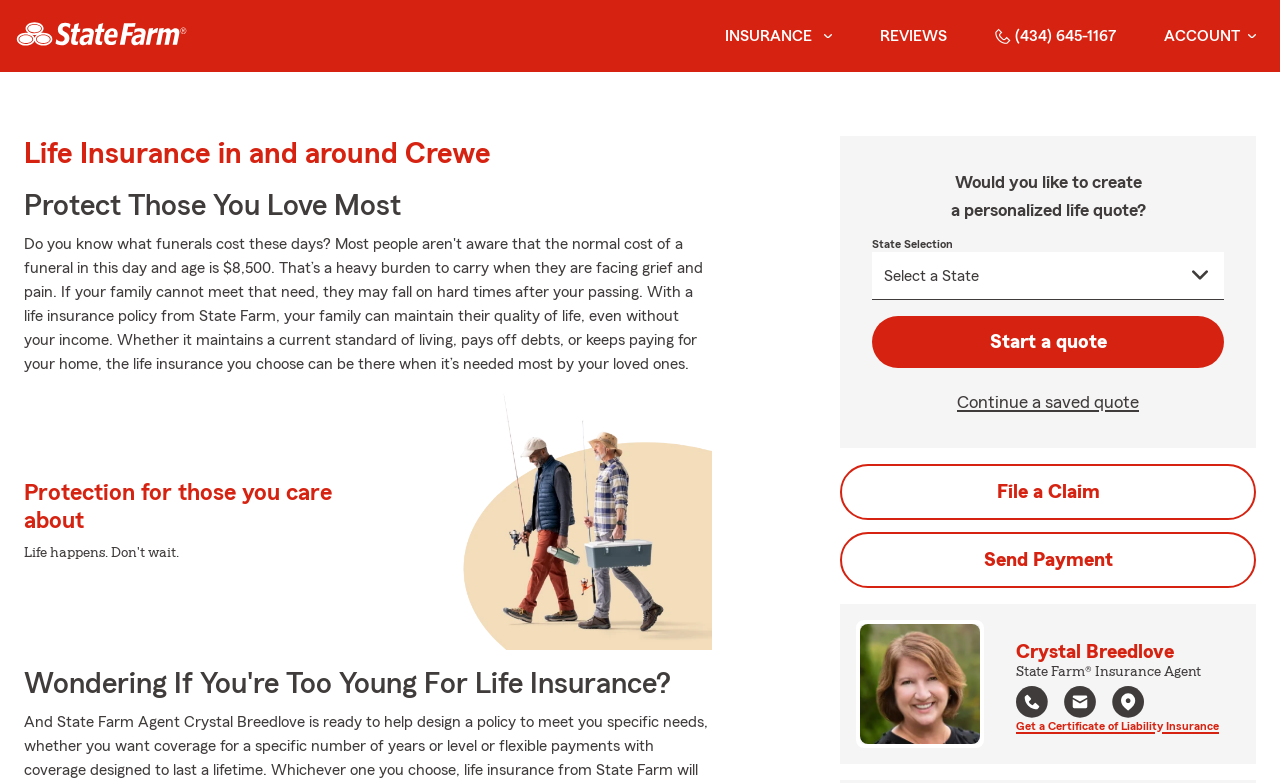What is the name of the State Farm Agent?
Using the image as a reference, give a one-word or short phrase answer.

Crystal Breedlove